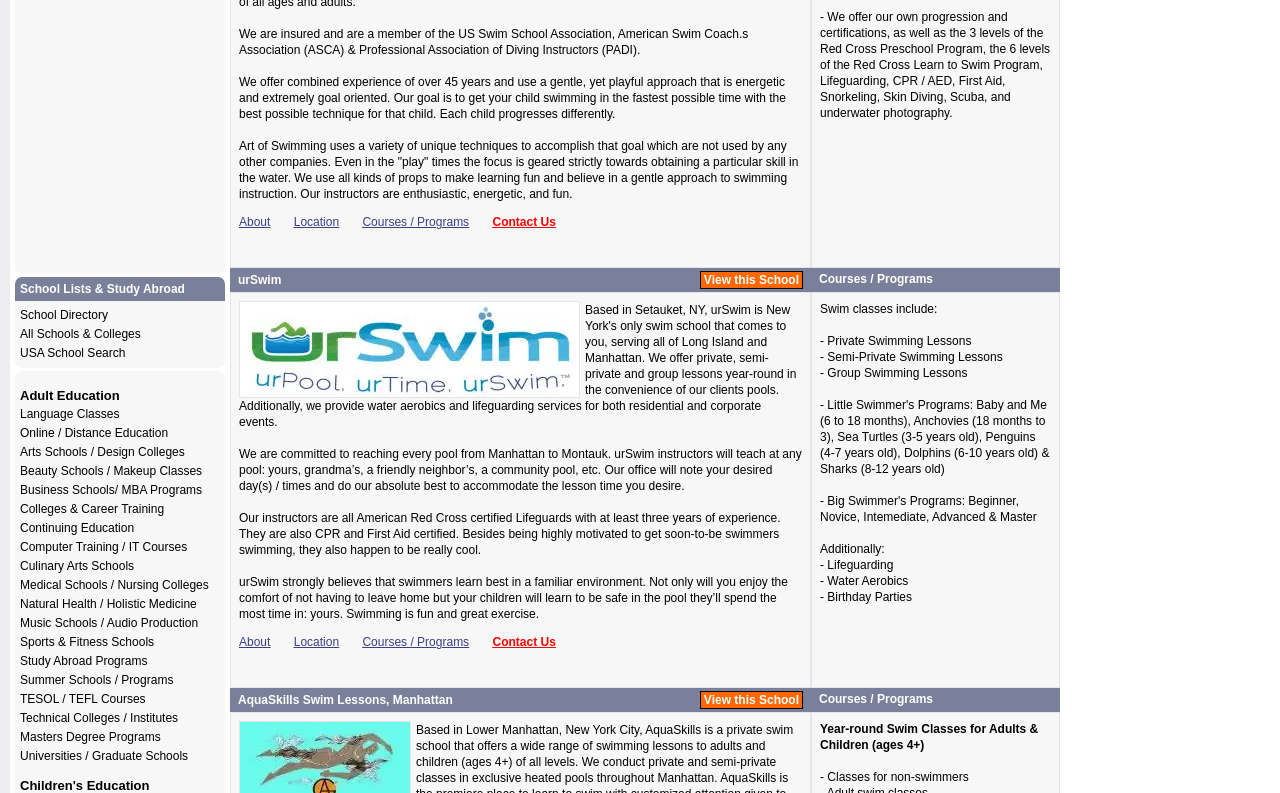Respond concisely with one word or phrase to the following query:
What is the certification of urSwim instructors?

American Red Cross certified